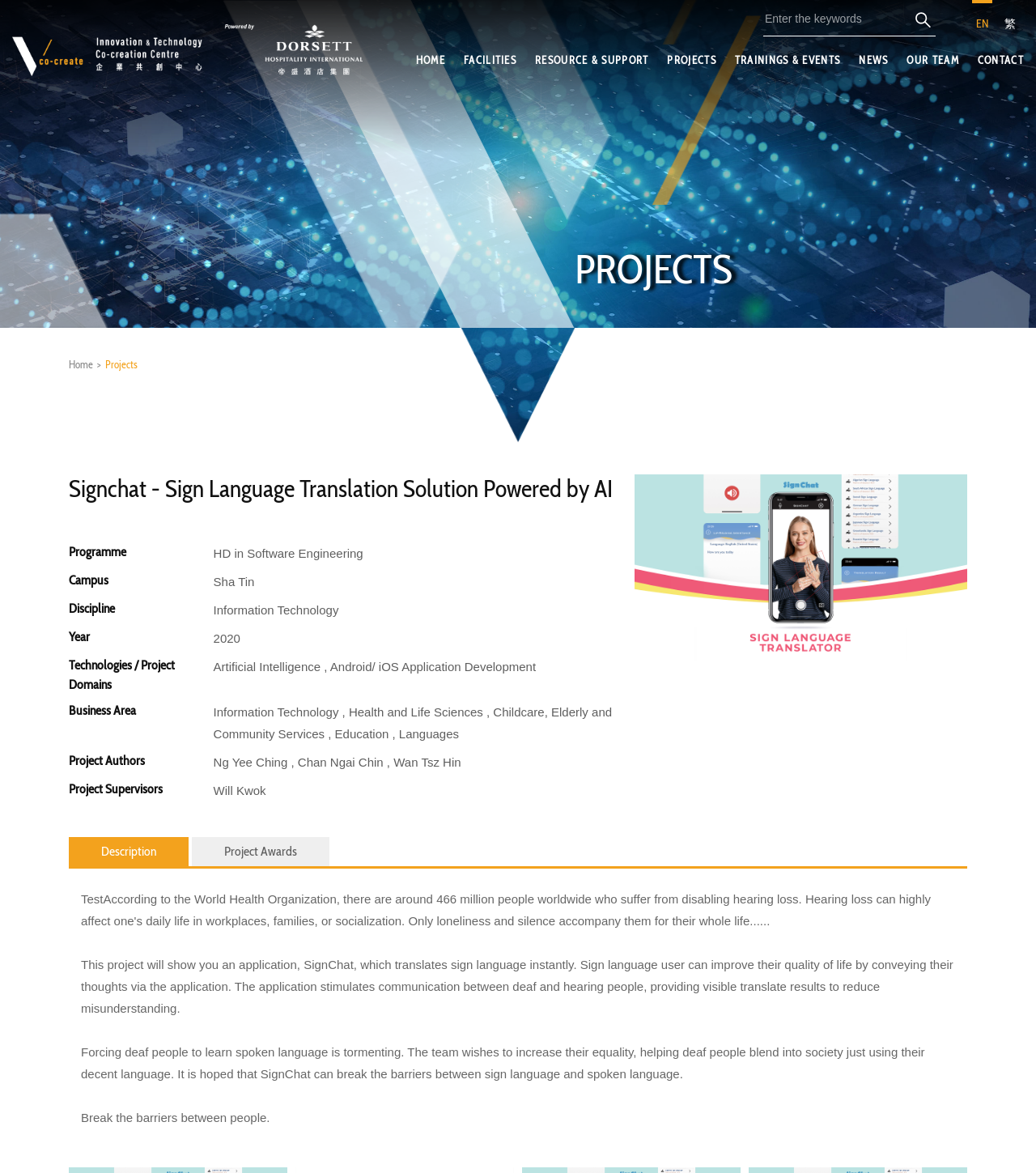Describe all significant elements and features of the webpage.

The webpage is about Signchat, a sign language translation solution powered by AI. At the top left, there is a link with no text, and a search bar with a placeholder text "Enter the keywords" next to a small icon. On the top right, there are language selection links, including "EN" and "繁".

Below the language selection links, there is a navigation menu with links to different sections, including "HOME", "FACILITIES", "RESOURCE & SUPPORT", "PROJECTS", "TRAININGS & EVENTS", "NEWS", "OUR TEAM", and "CONTACT".

The main content of the page is about a project, with a title "Signchat - Sign Language Translation Solution Powered by AI" at the top. Below the title, there are several sections with static text, including "Programme", "HD in Software Engineering", "Campus", "Discipline", "Year", "Technologies / Project Domains", "Business Area", "Project Authors", and "Project Supervisors". Each section has a brief description or information related to the project.

Further down, there are three paragraphs of text that describe the project in more detail. The first paragraph explains that the project aims to improve the quality of life for sign language users by providing an application that translates sign language instantly. The second paragraph expresses the team's wish to increase equality for deaf people and help them blend into society using their native language. The third paragraph is a slogan, "Break the barriers between people."

At the bottom of the page, there are two links, "Description" and "Project Awards".